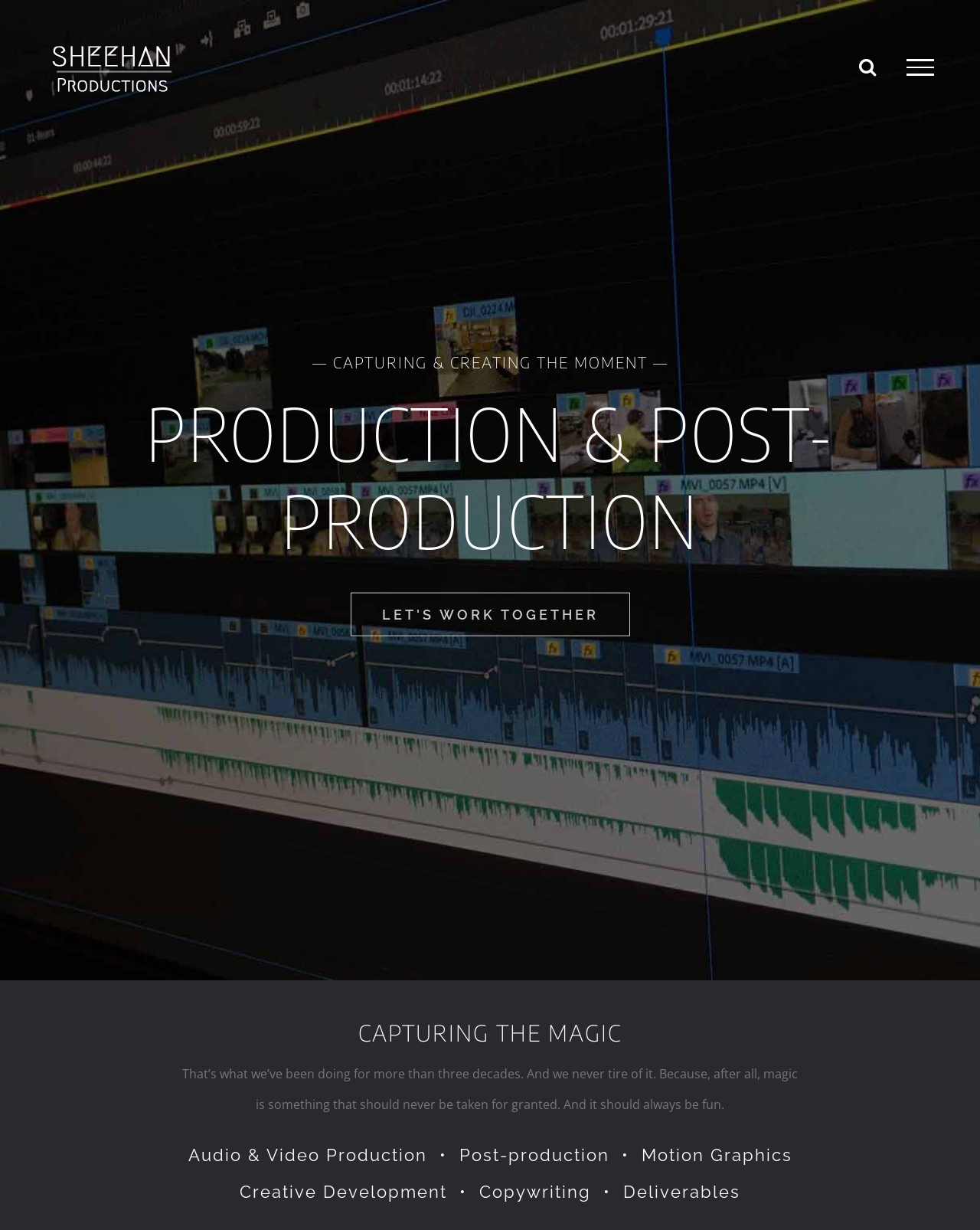Identify the webpage's primary heading and generate its text.

GET IT RIGHT